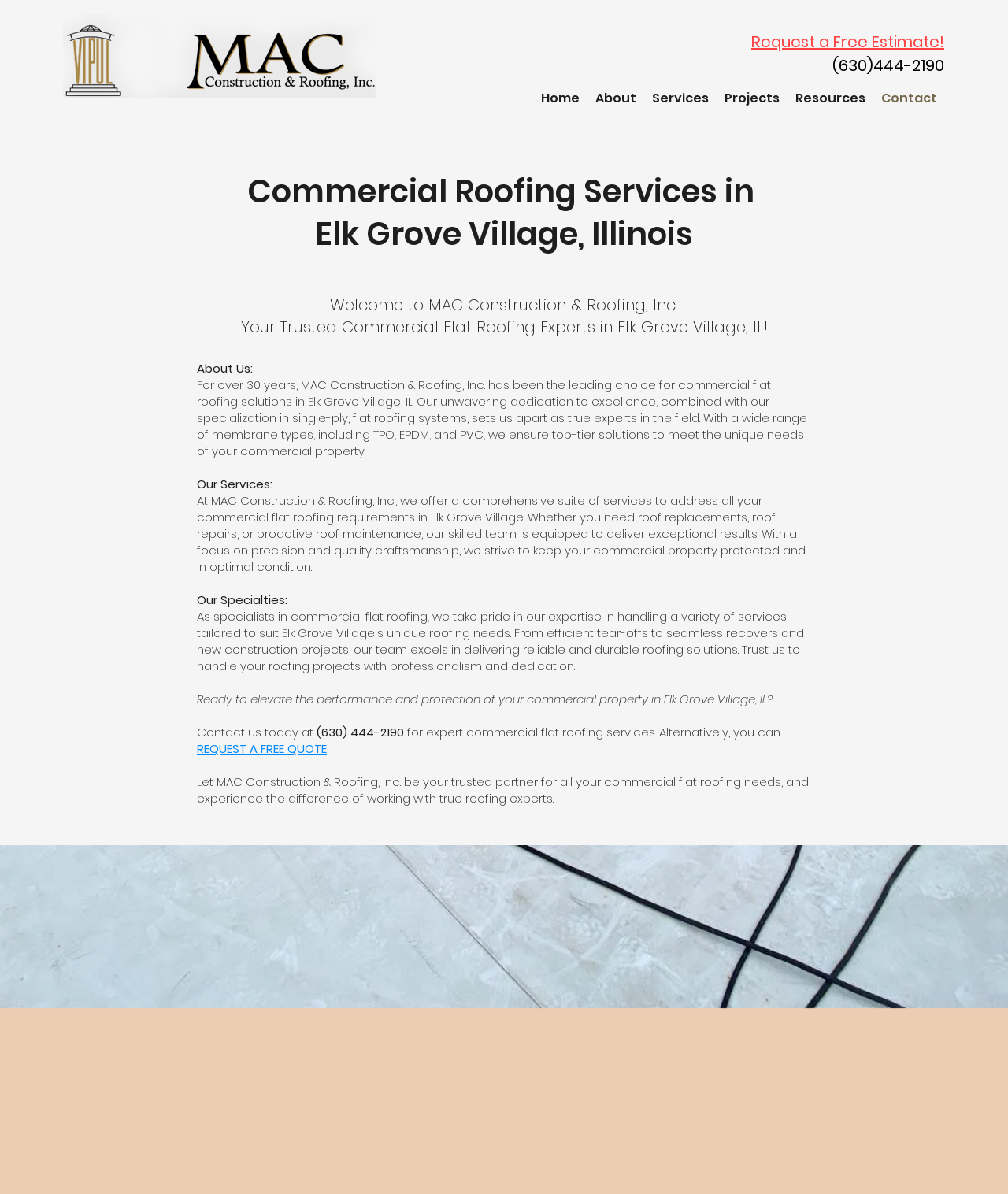Based on the image, please elaborate on the answer to the following question:
What can I do to get a free quote from MAC Construction & Roofing?

I found this by looking at the link elements on the webpage, specifically the one with the text 'REQUEST A FREE QUOTE' which is located near the bottom of the page. This suggests that clicking on this link will allow me to request a free quote from MAC Construction & Roofing.